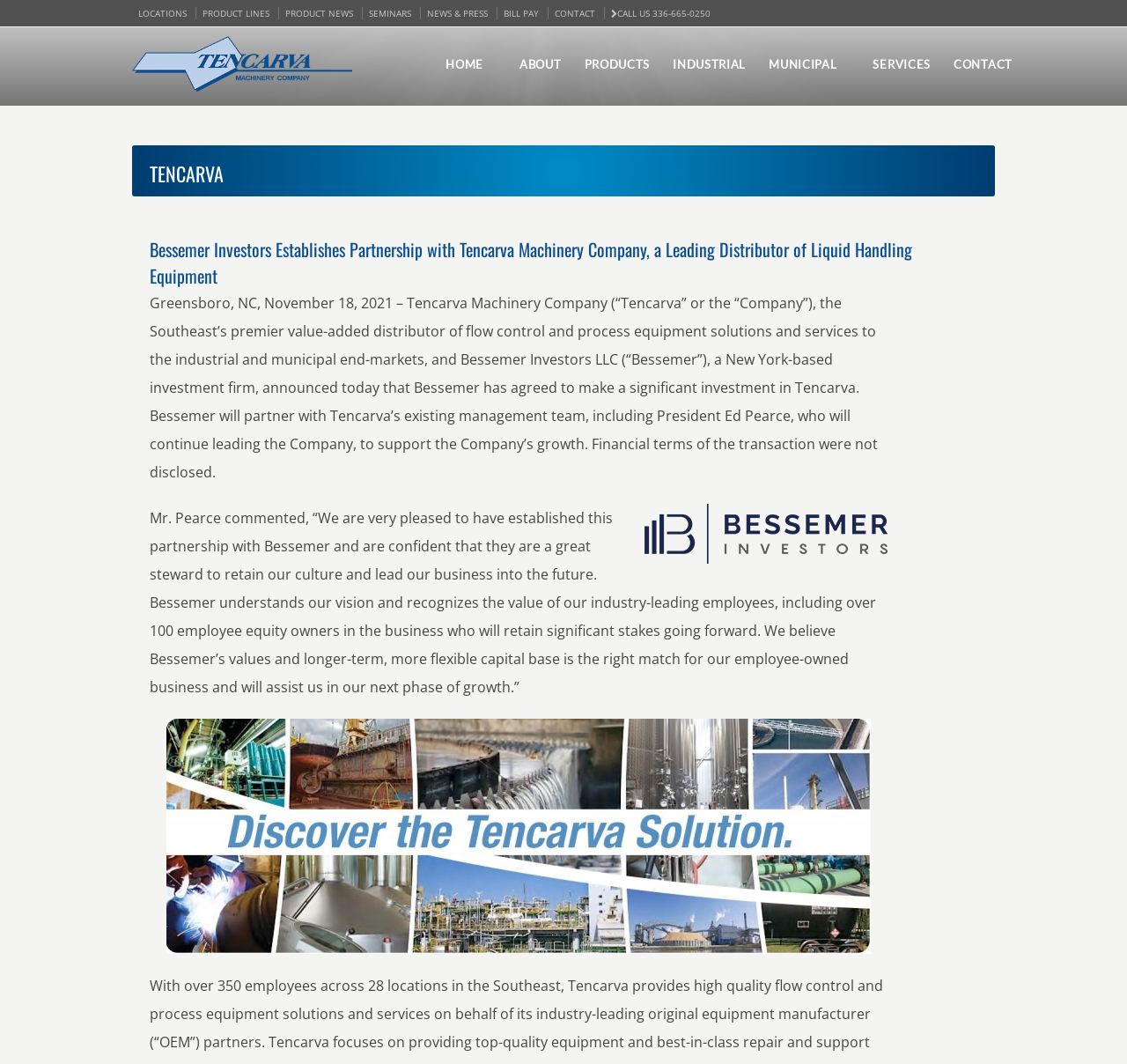Answer the following query with a single word or phrase:
What is the topic of the news article?

Partnership with Bessemer Investors